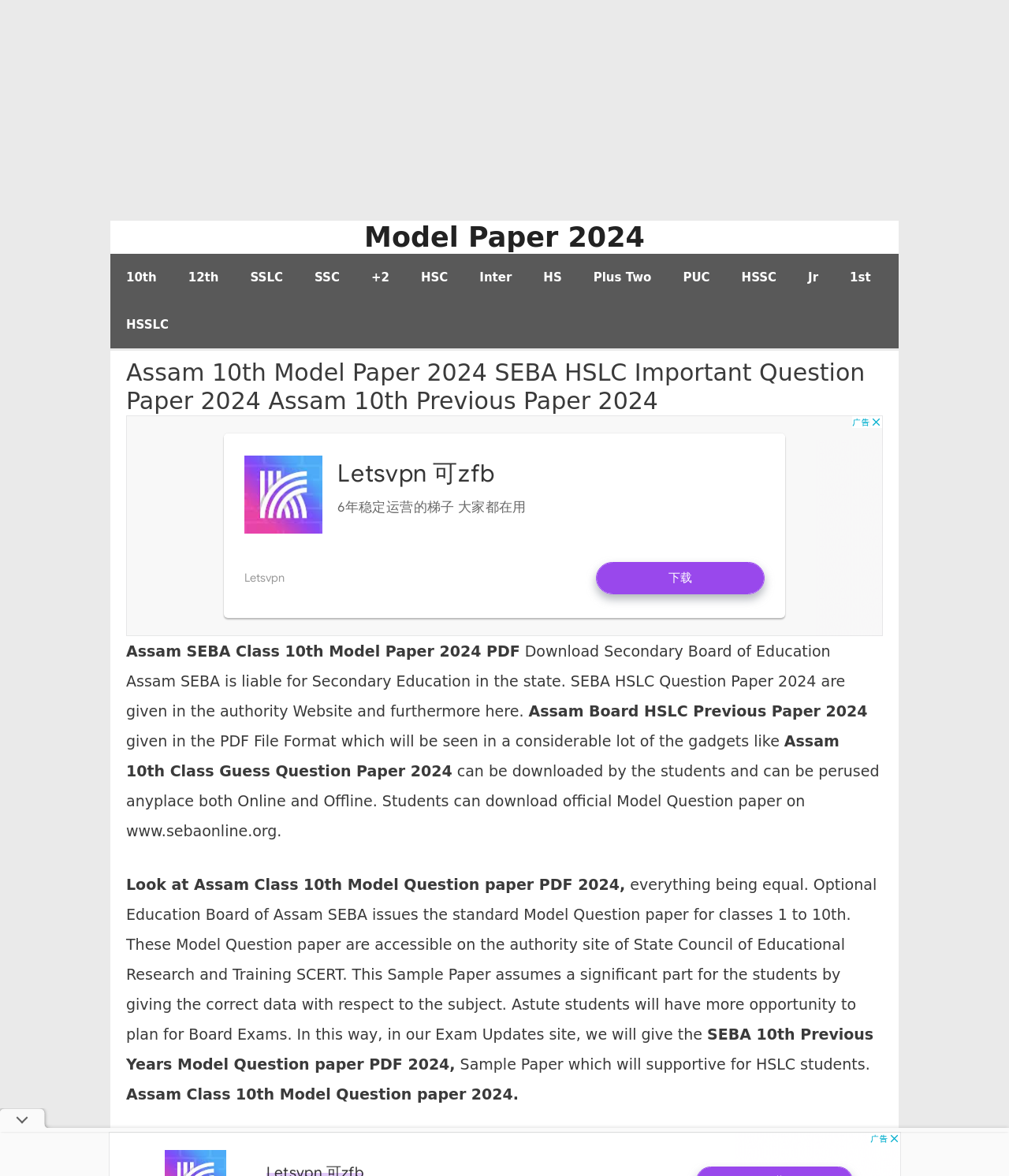Find the bounding box coordinates for the HTML element described in this sentence: "Real Estate". Provide the coordinates as four float numbers between 0 and 1, in the format [left, top, right, bottom].

None